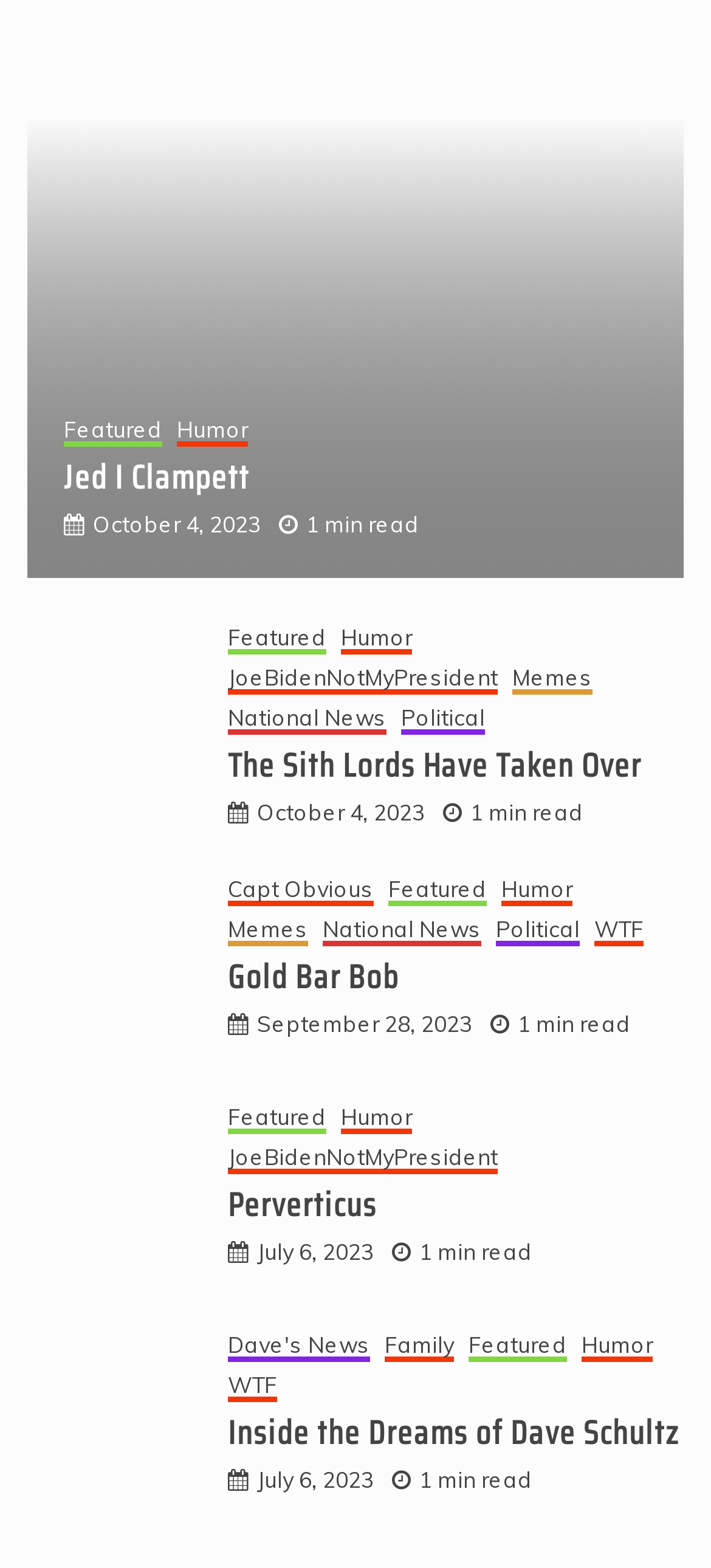Find the bounding box coordinates of the clickable region needed to perform the following instruction: "Click on the 'Fjb Mouse Pad' link". The coordinates should be provided as four float numbers between 0 and 1, i.e., [left, top, right, bottom].

[0.038, 0.01, 0.31, 0.033]